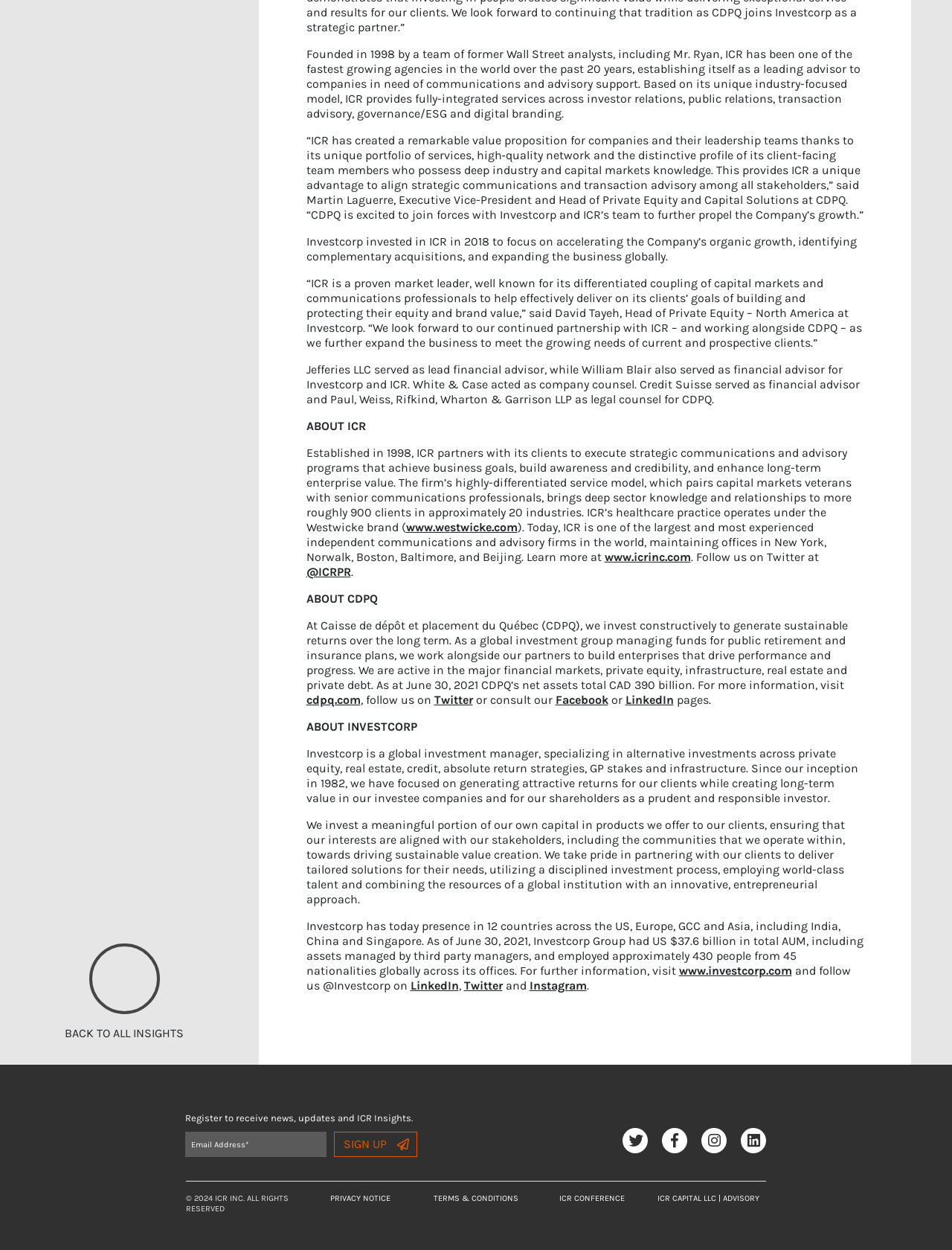Identify the bounding box of the HTML element described here: "Twitter". Provide the coordinates as four float numbers between 0 and 1: [left, top, right, bottom].

[0.487, 0.783, 0.528, 0.794]